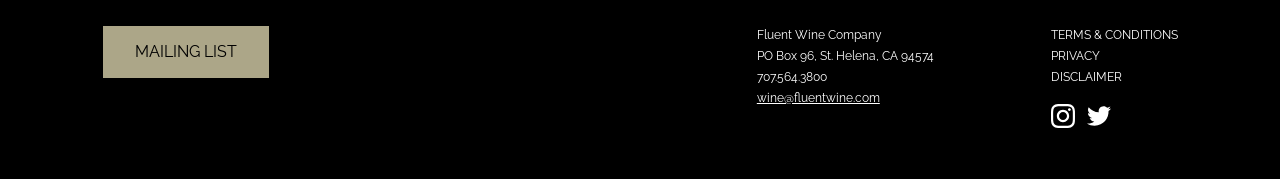Answer the question using only one word or a concise phrase: What is the company name?

Fluent Wine Company